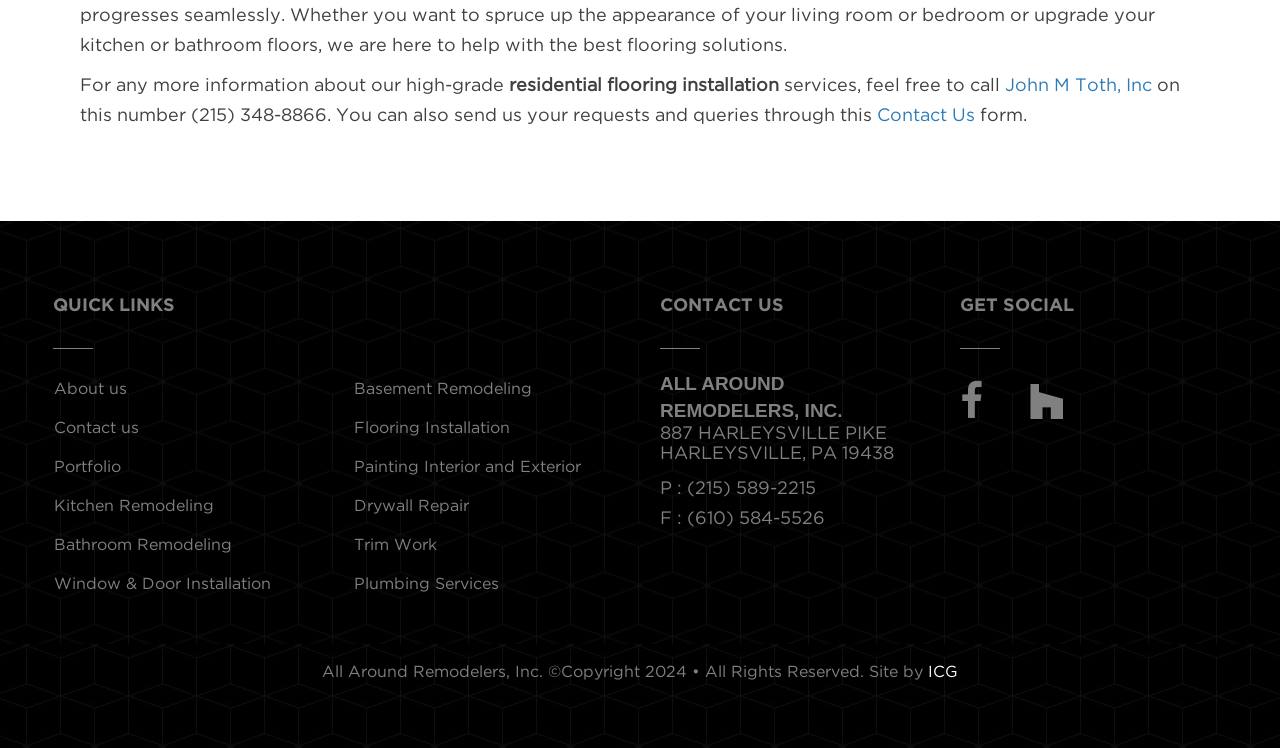Please identify the bounding box coordinates of the element's region that I should click in order to complete the following instruction: "Visit 'About us'". The bounding box coordinates consist of four float numbers between 0 and 1, i.e., [left, top, right, bottom].

[0.031, 0.496, 0.266, 0.547]